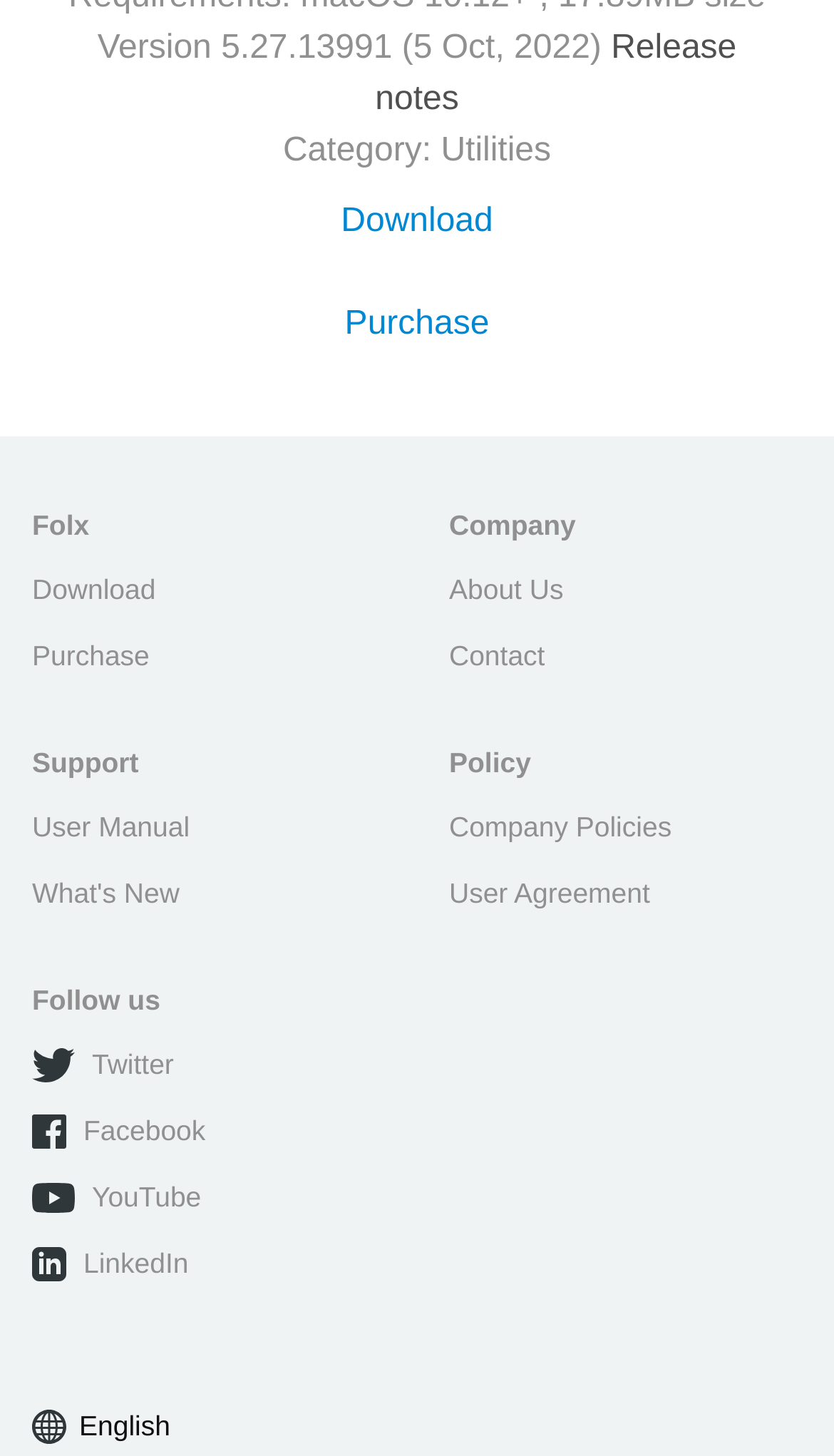Determine the bounding box coordinates of the UI element that matches the following description: "User Agreement". The coordinates should be four float numbers between 0 and 1 in the format [left, top, right, bottom].

[0.538, 0.602, 0.779, 0.624]